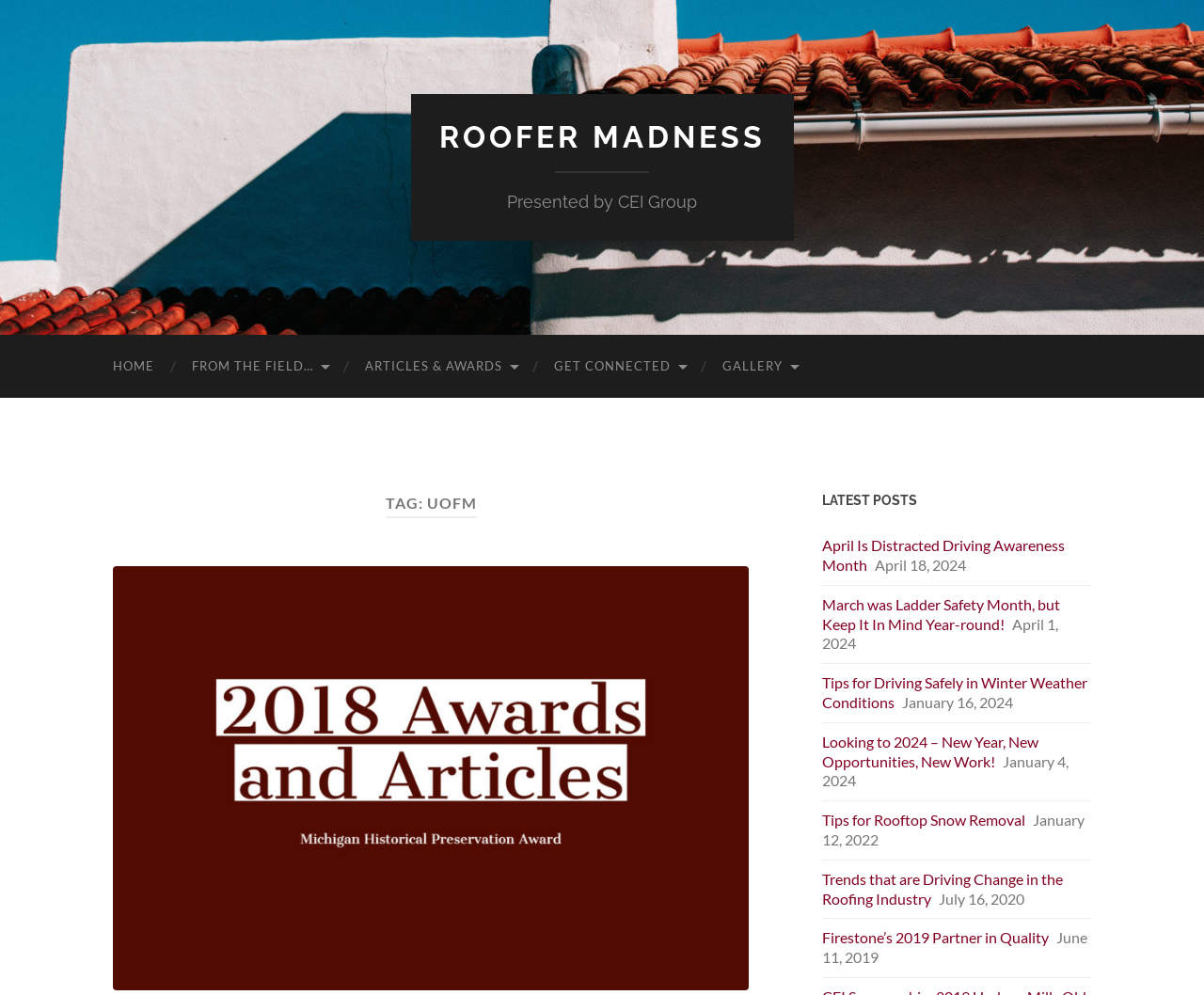Using details from the image, please answer the following question comprehensively:
How many posts are displayed on the webpage?

I counted the number of posts displayed on the webpage, which are 7 in total. They are 'April Is Distracted Driving Awareness Month', 'March was Ladder Safety Month, but Keep It In Mind Year-round!', 'Tips for Driving Safely in Winter Weather Conditions', 'Looking to 2024 – New Year, New Opportunities, New Work!', 'Tips for Rooftop Snow Removal', 'Trends that are Driving Change in the Roofing Industry', and 'Firestone’s 2019 Partner in Quality'.